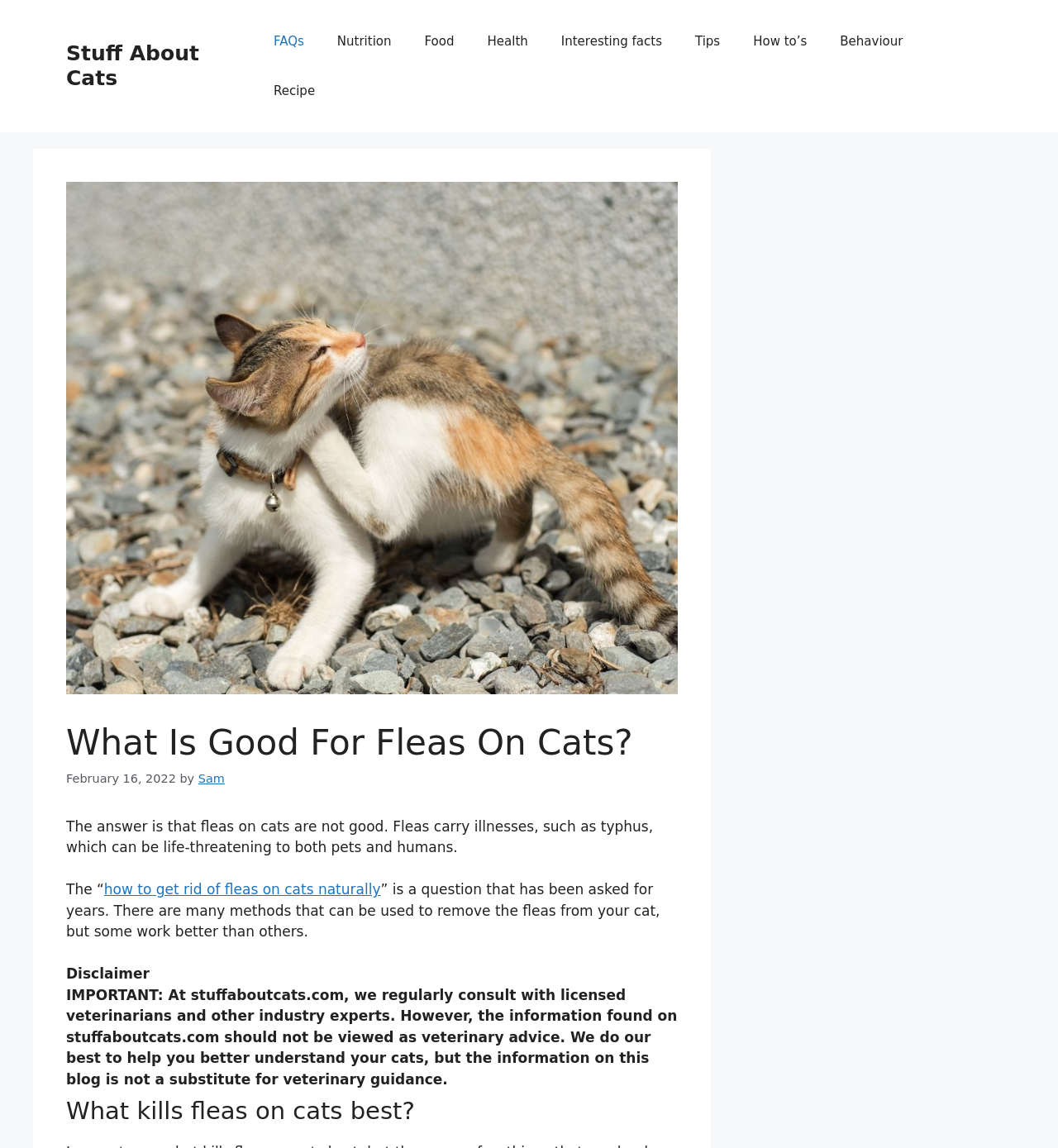Please provide the bounding box coordinates for the UI element as described: "Stuff About Cats". The coordinates must be four floats between 0 and 1, represented as [left, top, right, bottom].

[0.062, 0.036, 0.188, 0.078]